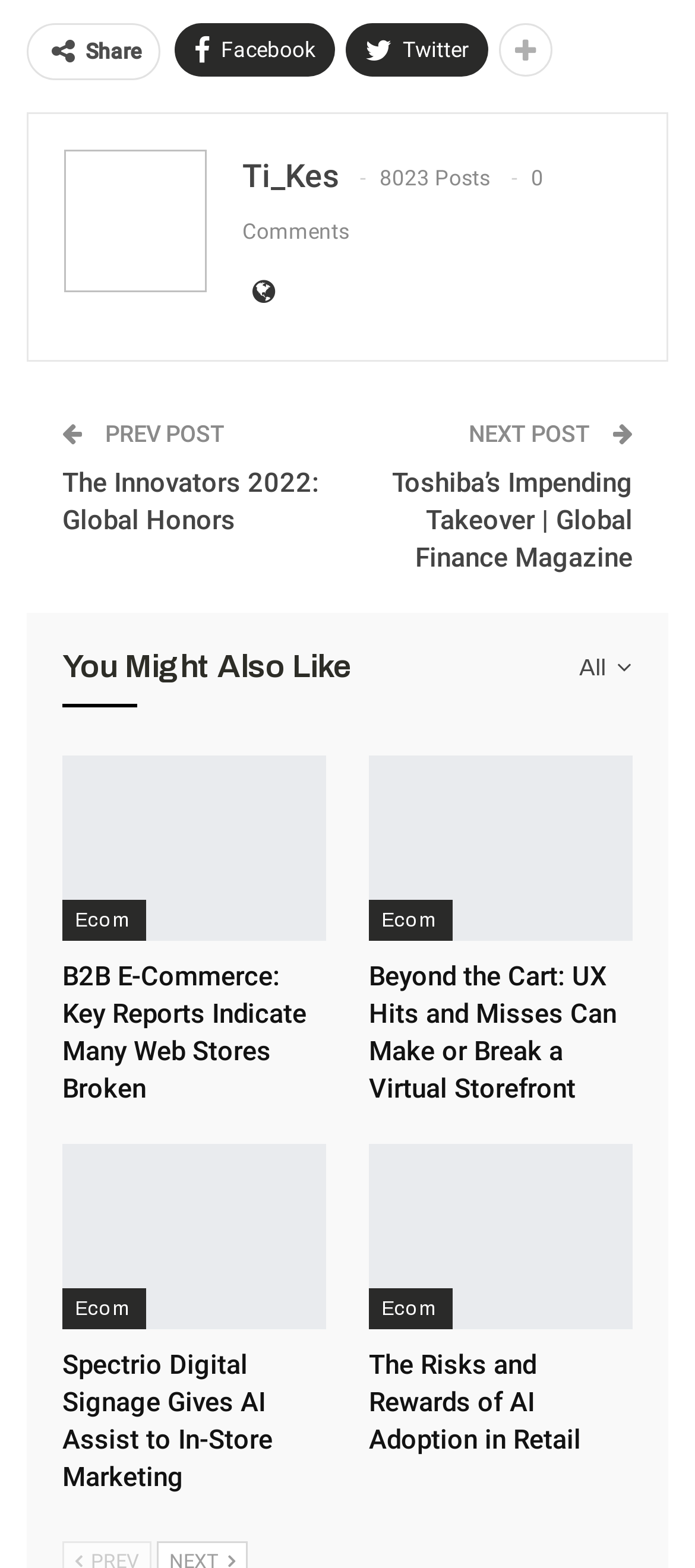Please provide a comprehensive response to the question below by analyzing the image: 
What is the category of the recommended posts?

The category of the recommended posts can be found in the link elements with the text 'Ecom' which are located at the bottom of the webpage, indicating the category of the recommended posts.